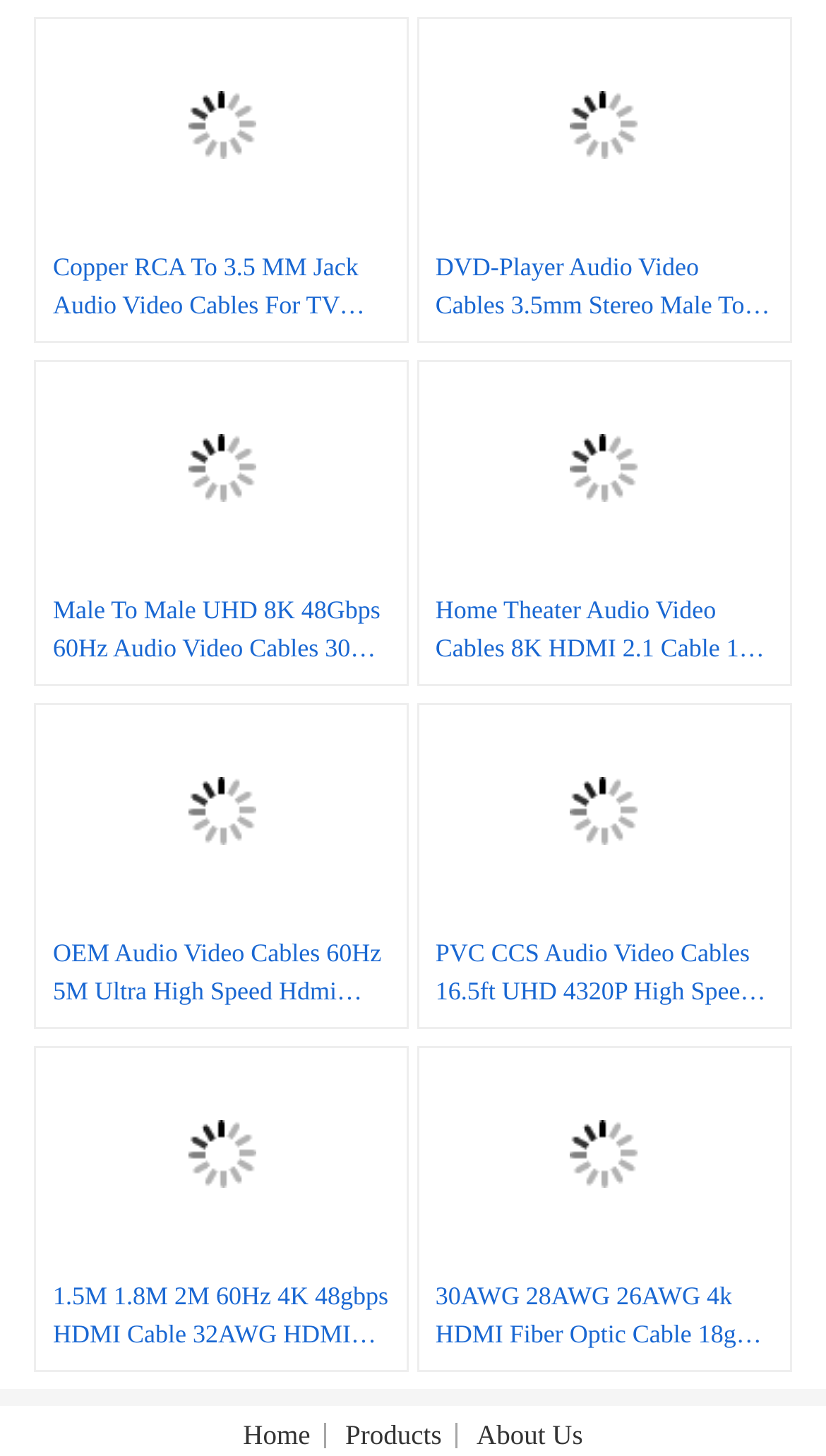Determine the bounding box for the described HTML element: "Galleries". Ensure the coordinates are four float numbers between 0 and 1 in the format [left, top, right, bottom].

None